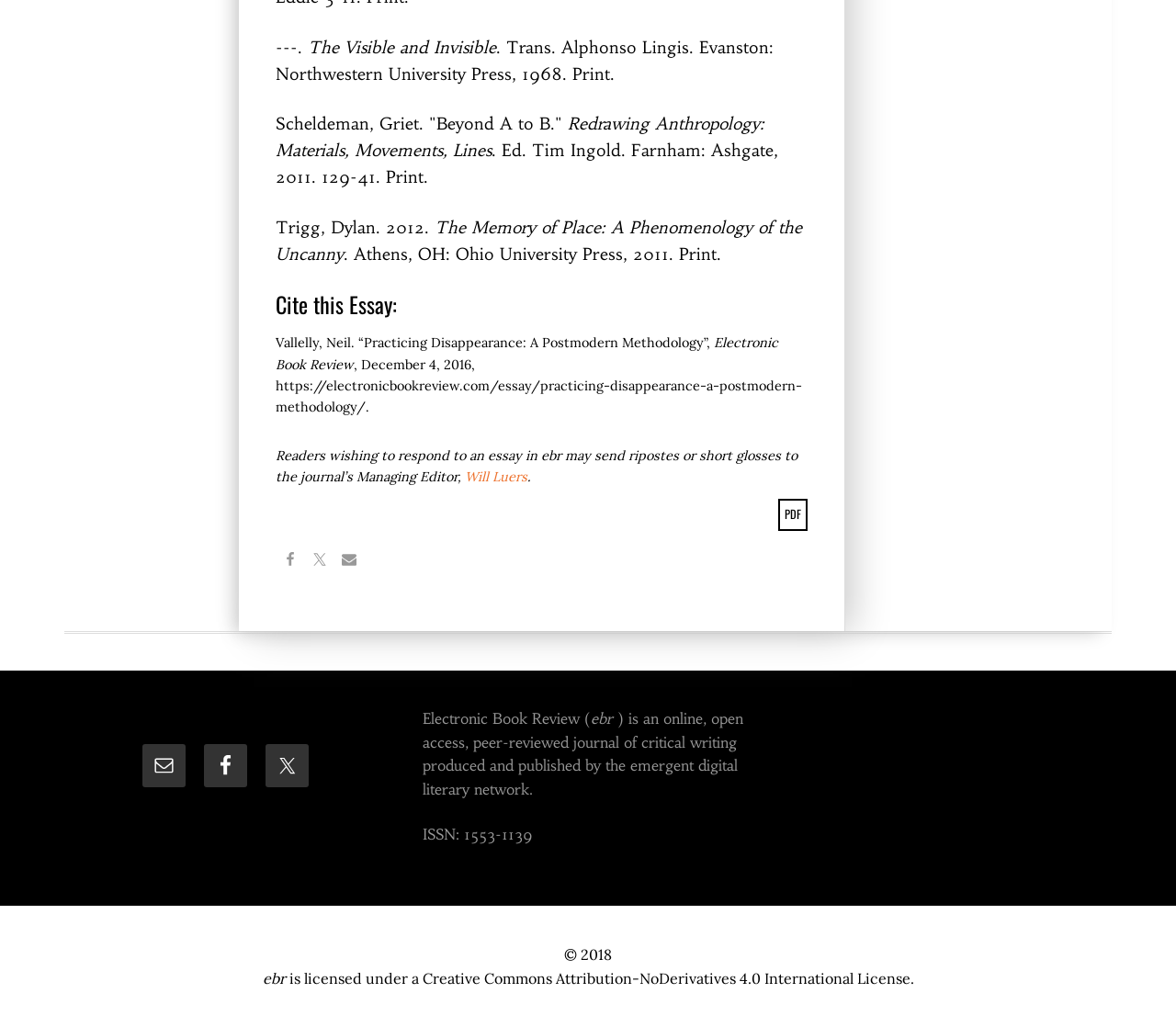Determine the bounding box coordinates for the UI element with the following description: "Email". The coordinates should be four float numbers between 0 and 1, represented as [left, top, right, bottom].

[0.284, 0.532, 0.309, 0.561]